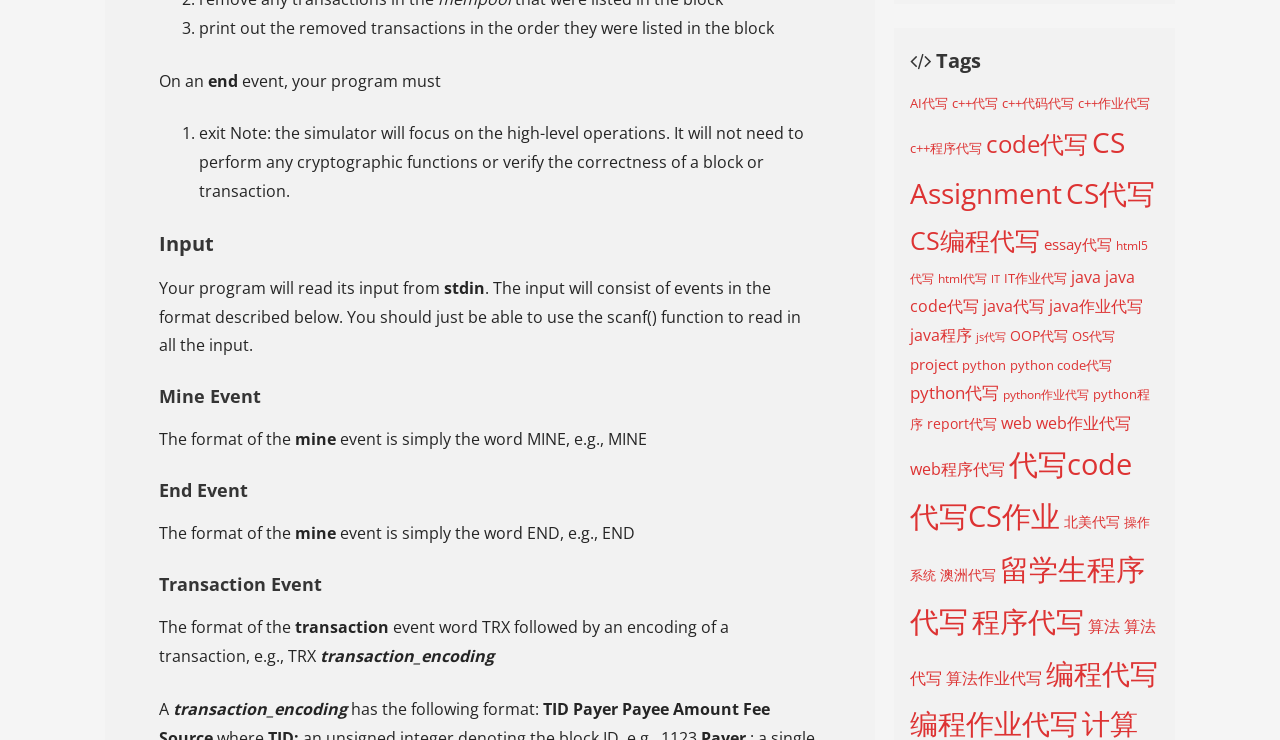Please determine the bounding box coordinates of the section I need to click to accomplish this instruction: "click on 'CS代写 (705个项目)'".

[0.833, 0.235, 0.902, 0.286]